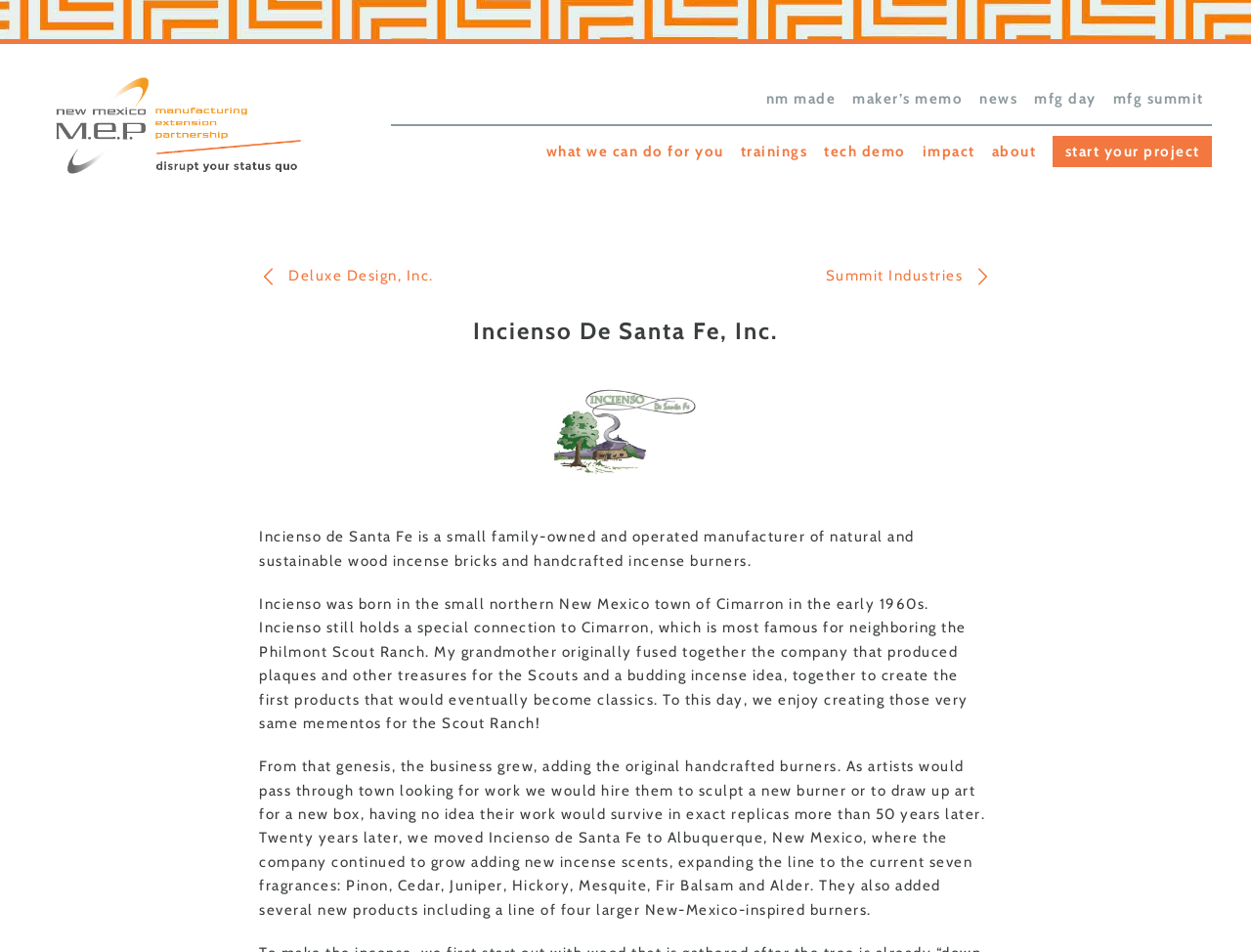What is the name of the company?
Please provide a detailed and thorough answer to the question.

I found the answer by looking at the top-left corner of the webpage, where the company logo and name are displayed. The StaticText element with the text 'Incienso De Santa Fe, Inc.' is located at [0.207, 0.334, 0.793, 0.363] and is a heading element, indicating that it is the main title of the webpage.